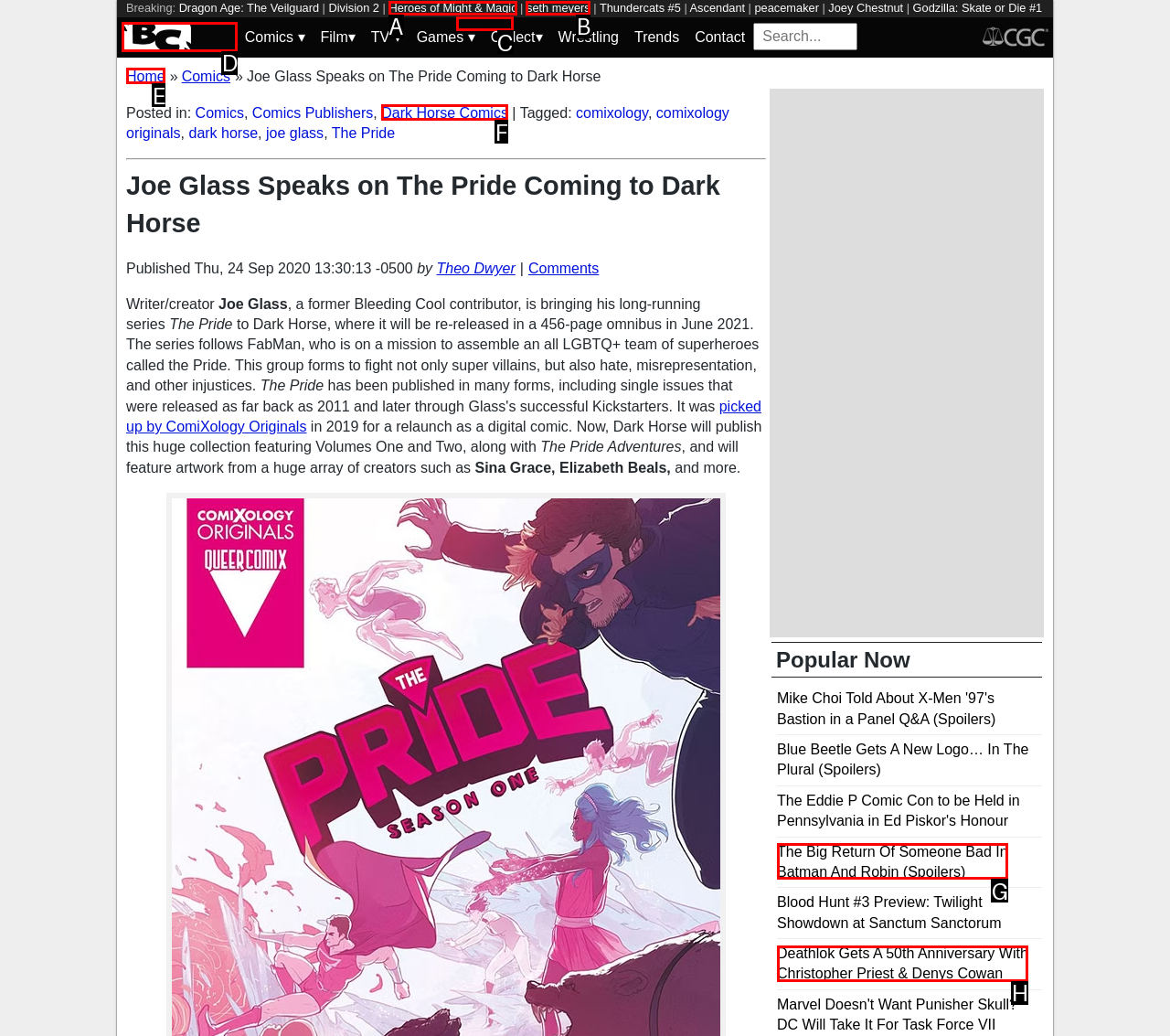Match the HTML element to the description: Dark Horse Comics. Respond with the letter of the correct option directly.

F